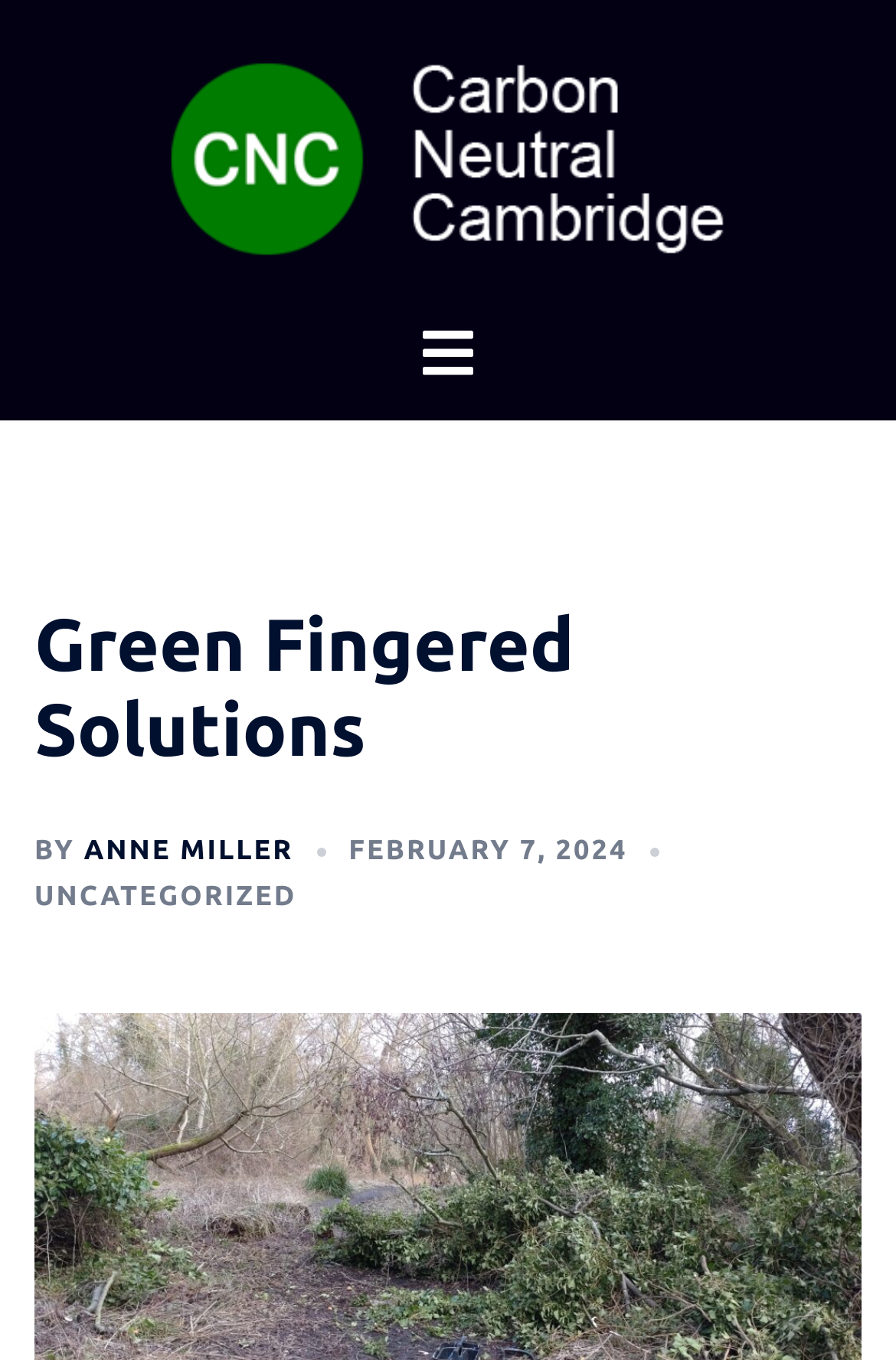Based on the description "Anne Miller", find the bounding box of the specified UI element.

[0.094, 0.615, 0.328, 0.637]